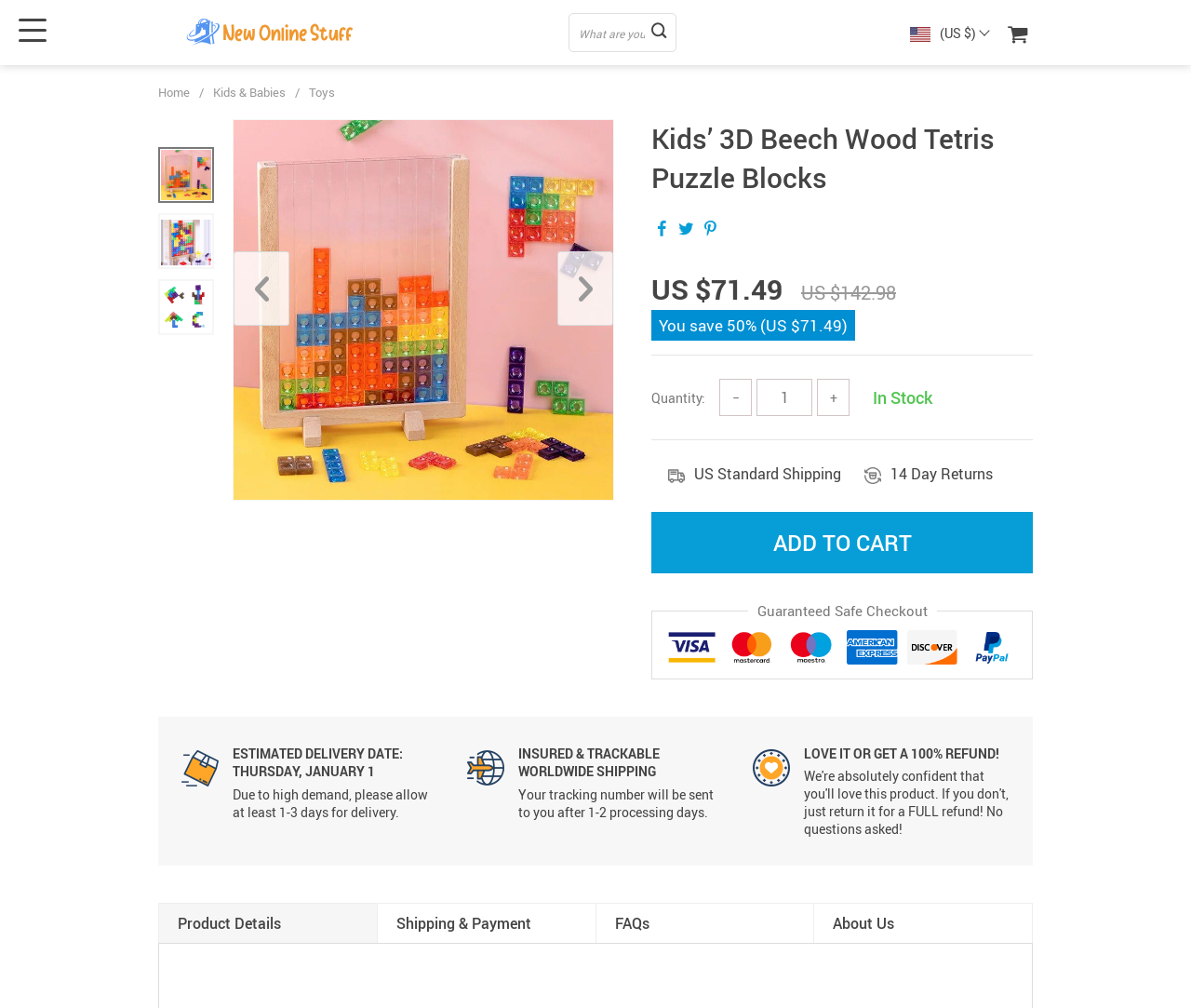What is the refund policy?
Answer the question with a single word or phrase derived from the image.

100% refund